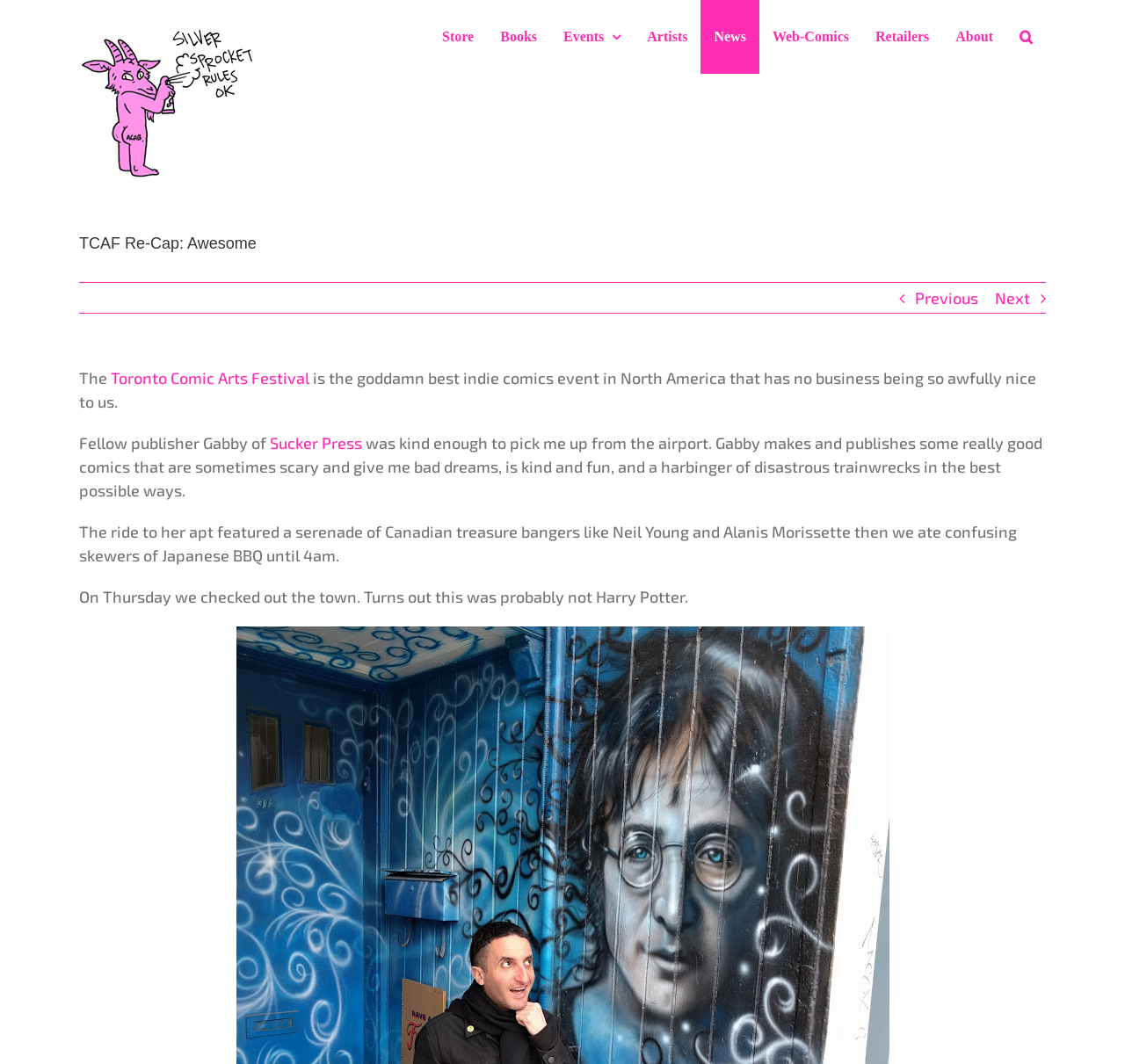Provide the bounding box coordinates in the format (top-left x, top-left y, bottom-right x, bottom-right y). All values are floating point numbers between 0 and 1. Determine the bounding box coordinate of the UI element described as: aria-label="Search" title="Search"

[0.895, 0.0, 0.93, 0.069]